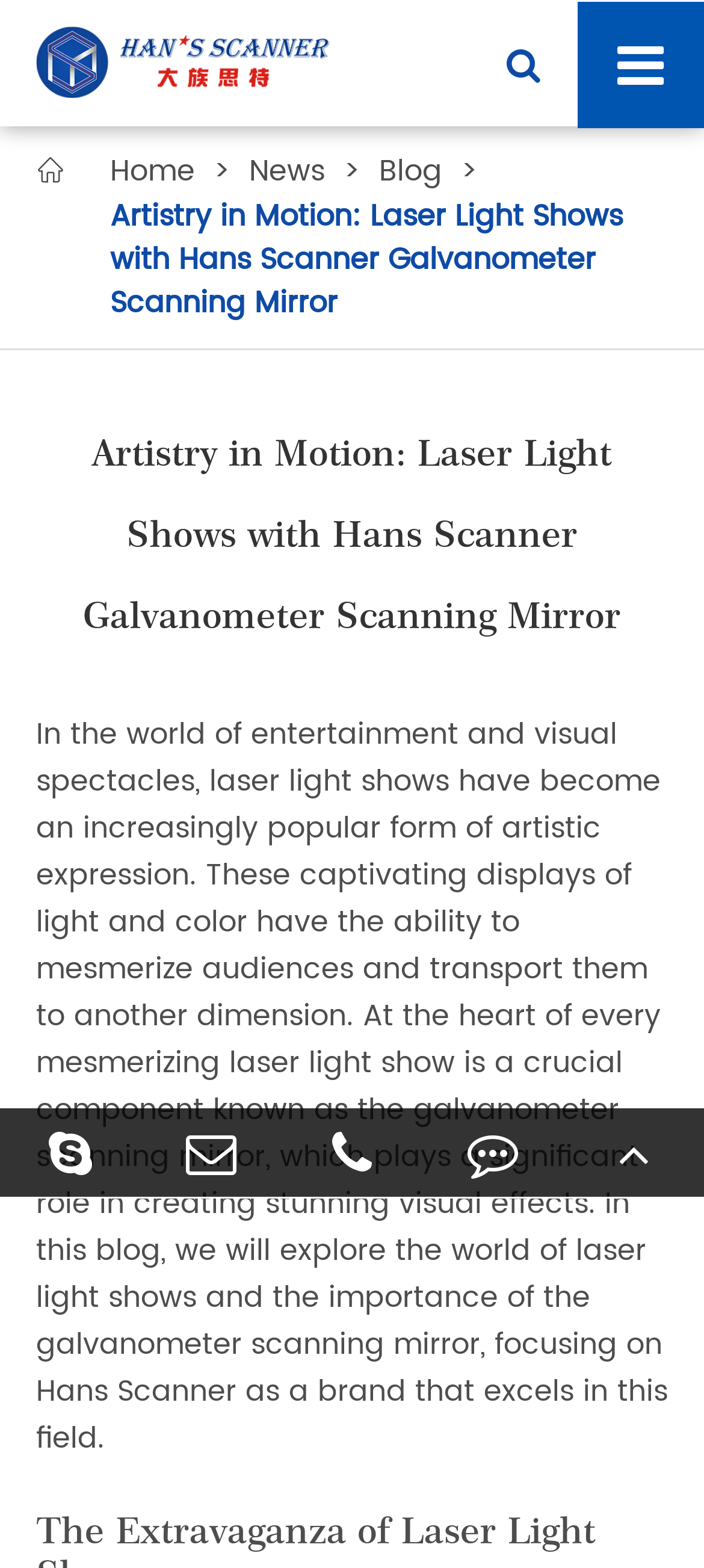Produce an elaborate caption capturing the essence of the webpage.

The webpage is about laser light shows and their importance in the entertainment industry. At the top left corner, there is a logo of "Shenzhen Hans Scanner S&T Co., Ltd." which is a link, accompanied by a small image of the same company. 

On the top right side, there is a navigation menu with links to "Home", "News", "Blog", and the current page "Artistry in Motion: Laser Light Shows with Hans Scanner Galvanometer Scanning Mirror". 

Below the navigation menu, there is a heading with the same title as the current page, which is "Artistry in Motion: Laser Light Shows with Hans Scanner Galvanometer Scanning Mirror". 

Following the heading, there is a long paragraph of text that explains the importance of laser light shows and the role of galvanometer scanning mirrors in creating stunning visual effects. The text also mentions Hans Scanner as a brand that excels in this field.

At the bottom left corner, there are social media links to "Skype", and three other icons. Next to these icons, there is a phone number "+86 0755-27333701" displayed. Further to the right, there are links to "Feedback" and "TOP".